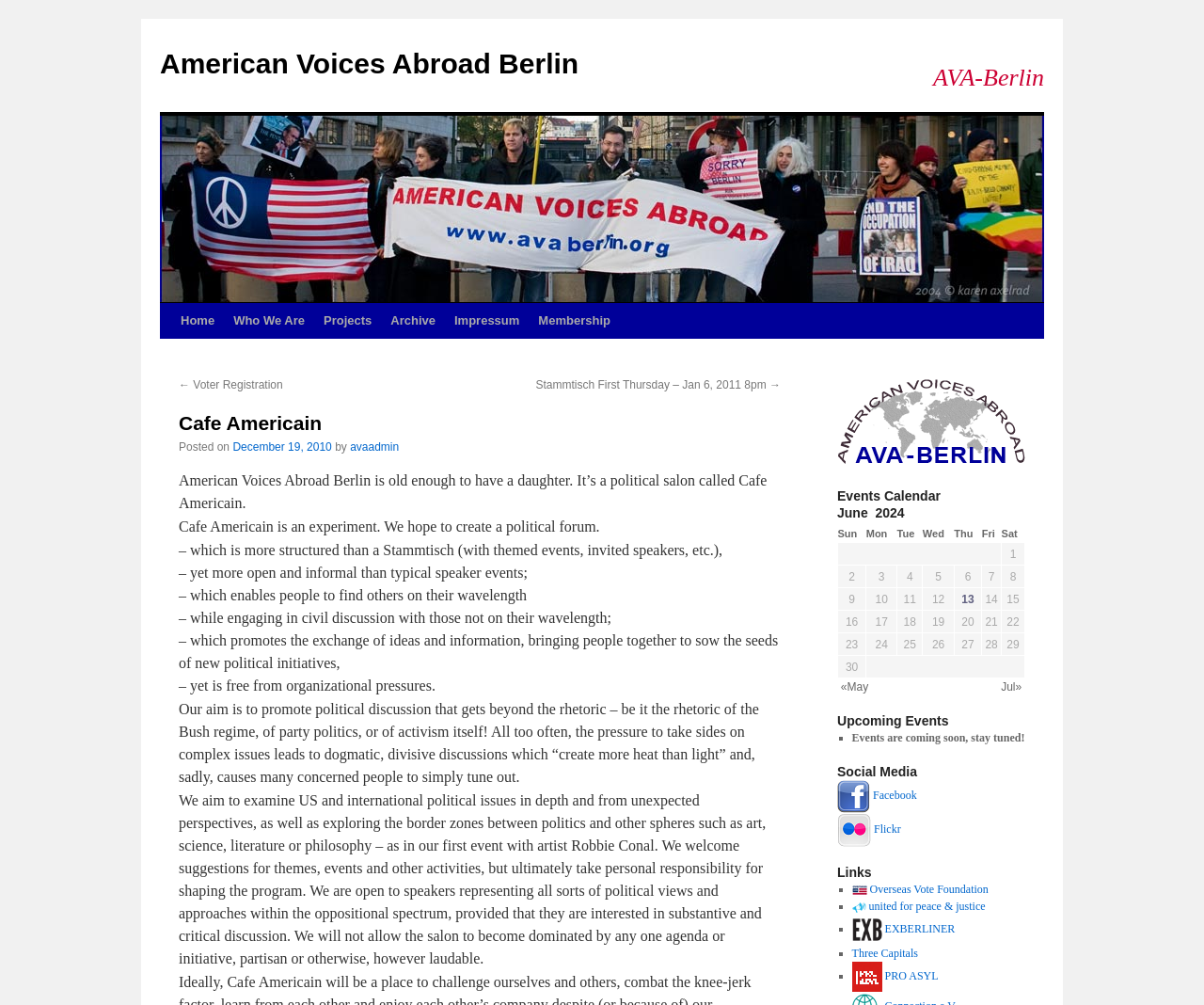Given the description of the UI element: "Three Capitals", predict the bounding box coordinates in the form of [left, top, right, bottom], with each value being a float between 0 and 1.

[0.707, 0.942, 0.762, 0.955]